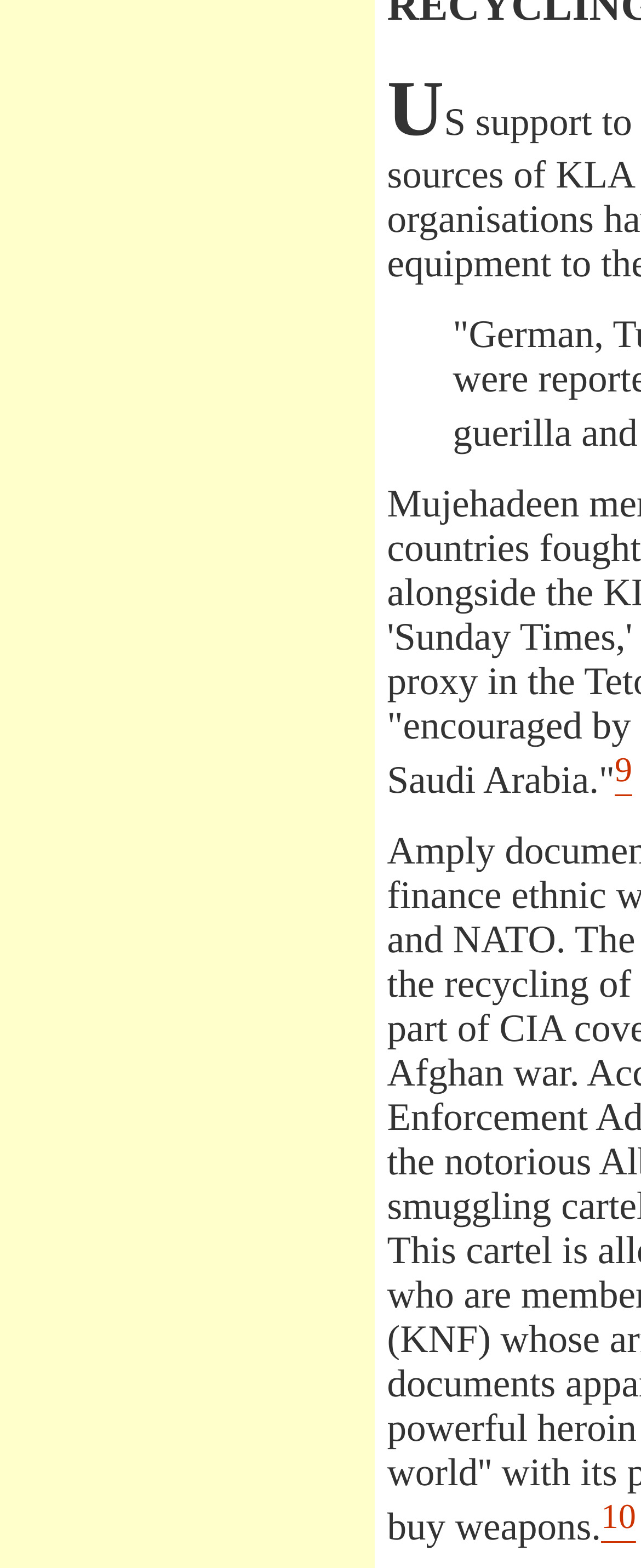Please provide the bounding box coordinate of the region that matches the element description: Follow. Coordinates should be in the format (top-left x, top-left y, bottom-right x, bottom-right y) and all values should be between 0 and 1.

None